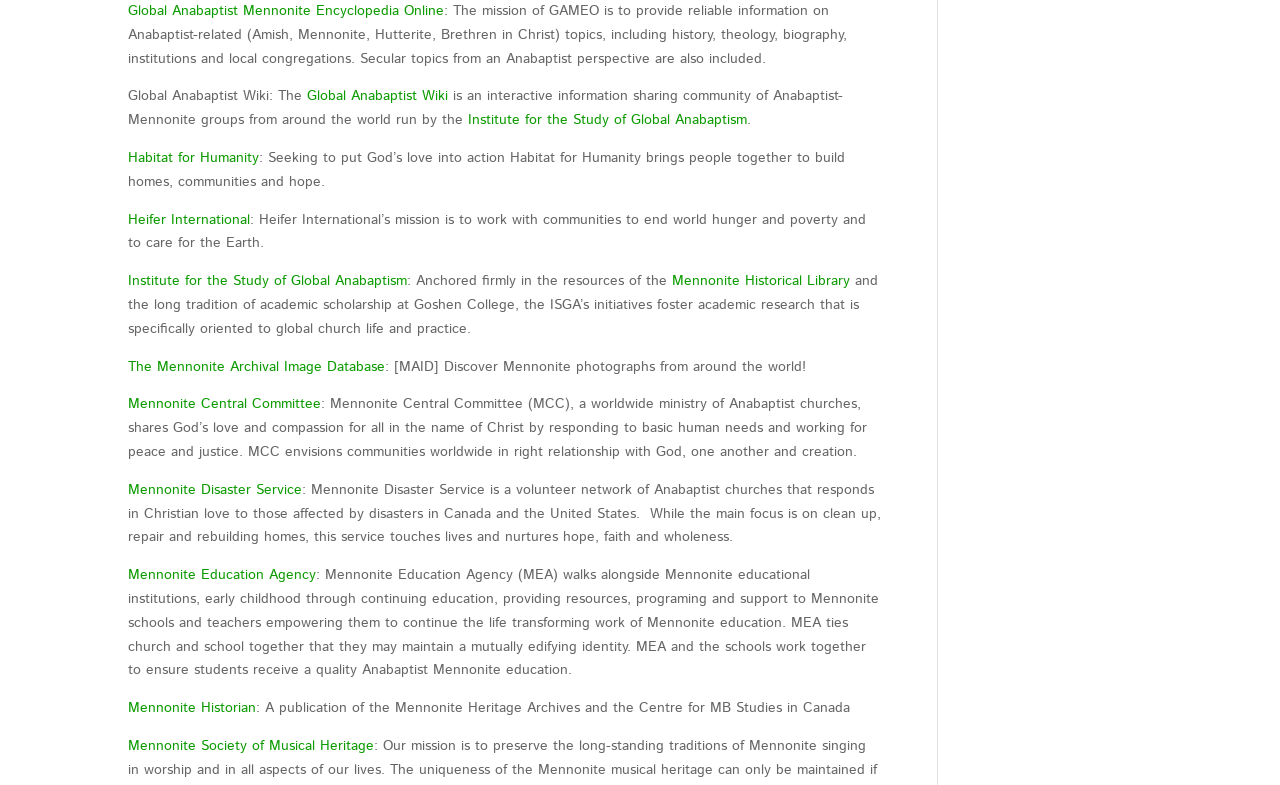What is the role of Mennonite Education Agency?
Based on the content of the image, thoroughly explain and answer the question.

As stated in the StaticText element with ID 360, Mennonite Education Agency (MEA) walks alongside Mennonite educational institutions, providing resources, programming, and support to empower them to continue the life-transforming work of Mennonite education.